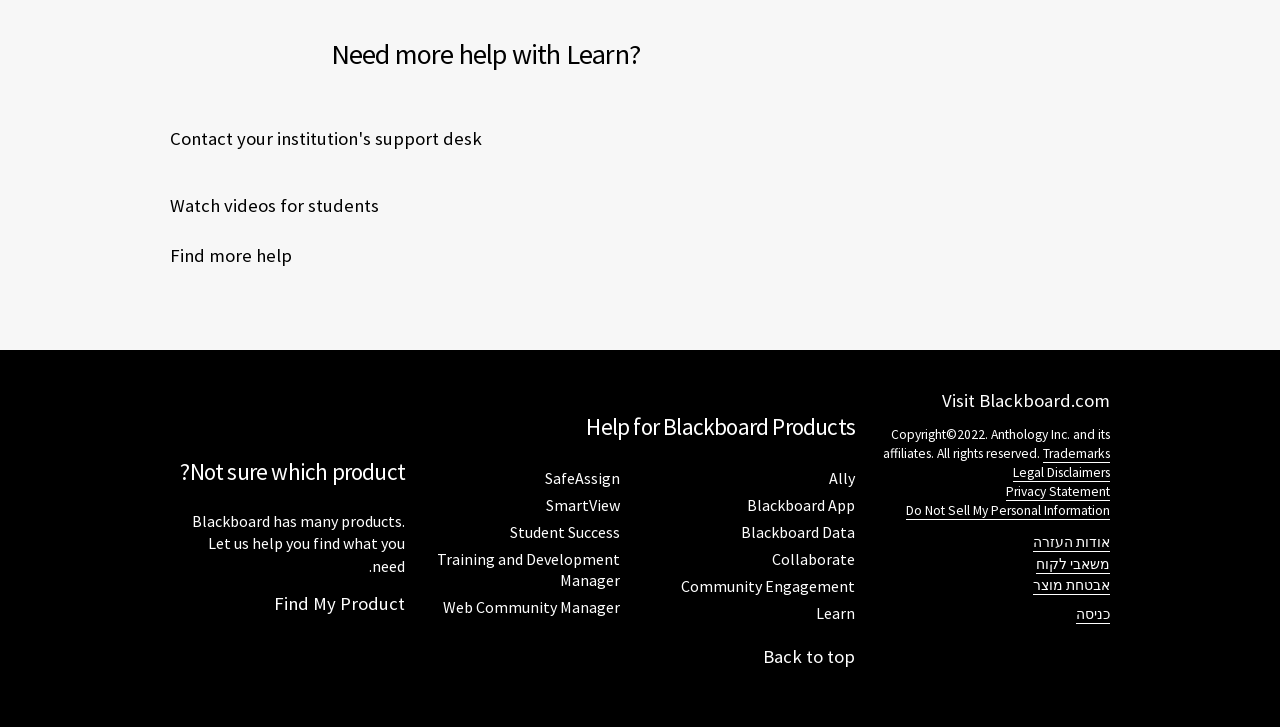Using the element description SmartView, predict the bounding box coordinates for the UI element. Provide the coordinates in (top-left x, top-left y, bottom-right x, bottom-right y) format with values ranging from 0 to 1.

[0.427, 0.681, 0.484, 0.71]